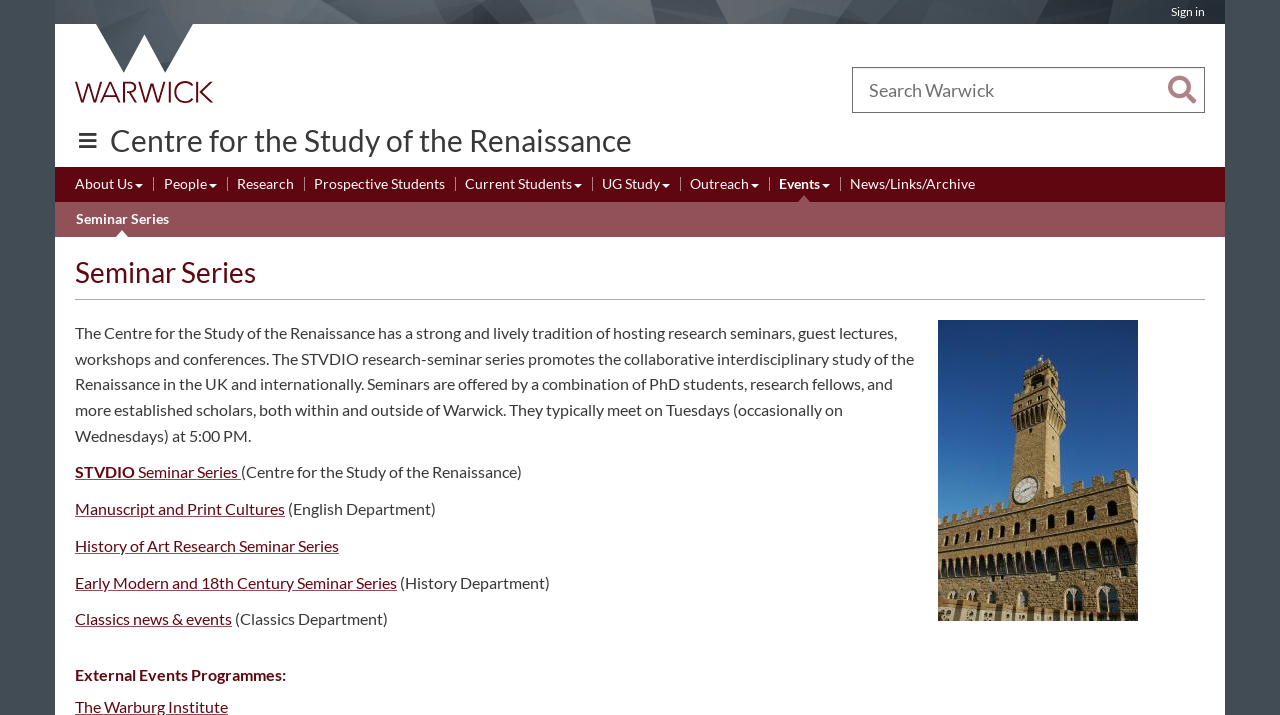Please identify the bounding box coordinates of the area that needs to be clicked to follow this instruction: "Visit the University of Warwick homepage".

[0.051, 0.034, 0.176, 0.145]